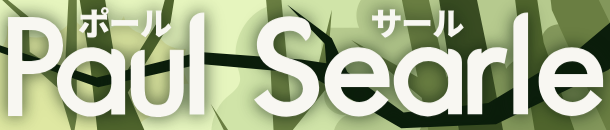What is the dominant color of the background?
Based on the image, respond with a single word or phrase.

Green